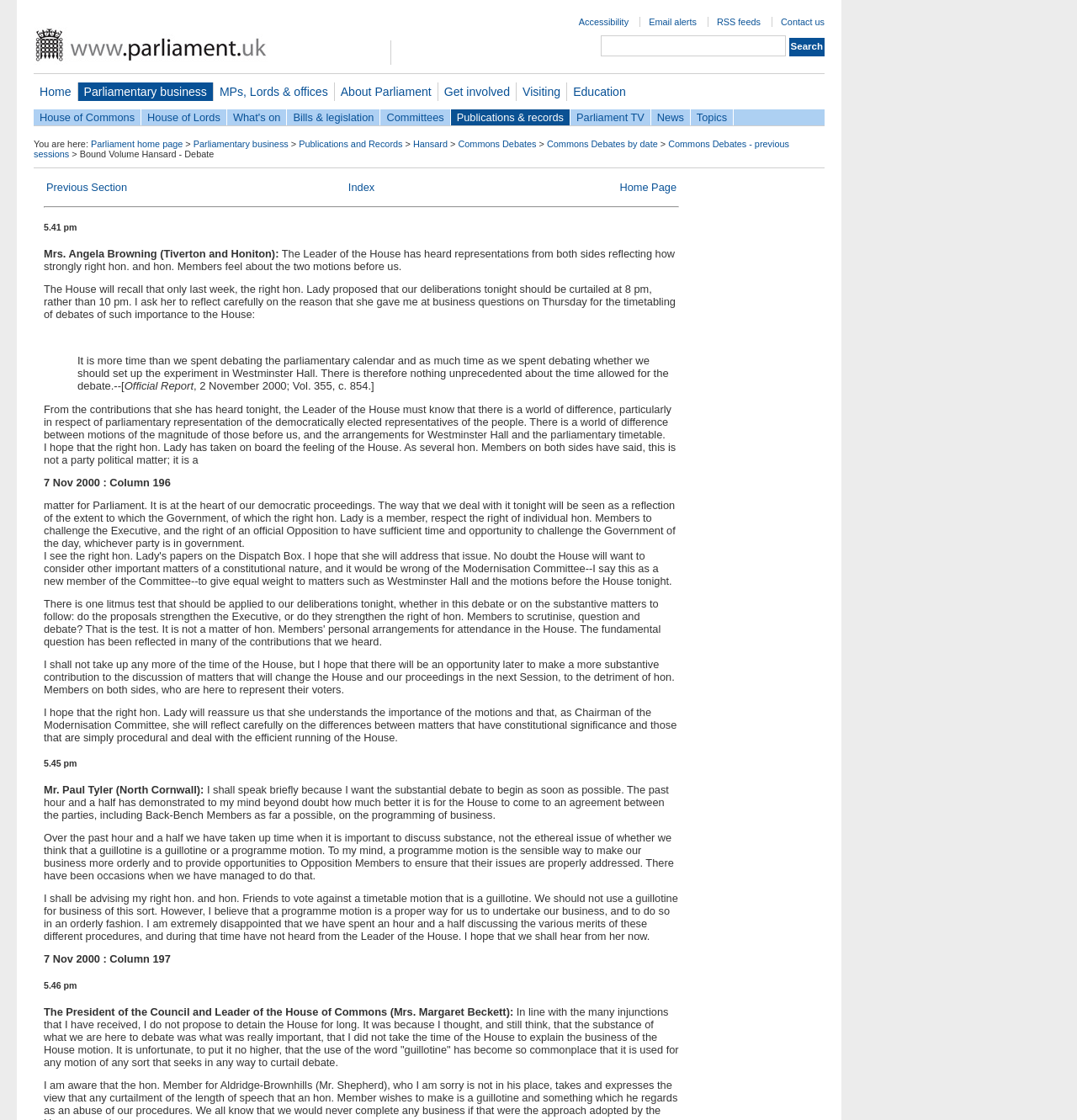Please find the bounding box for the UI element described by: "Get involved".

[0.407, 0.074, 0.479, 0.09]